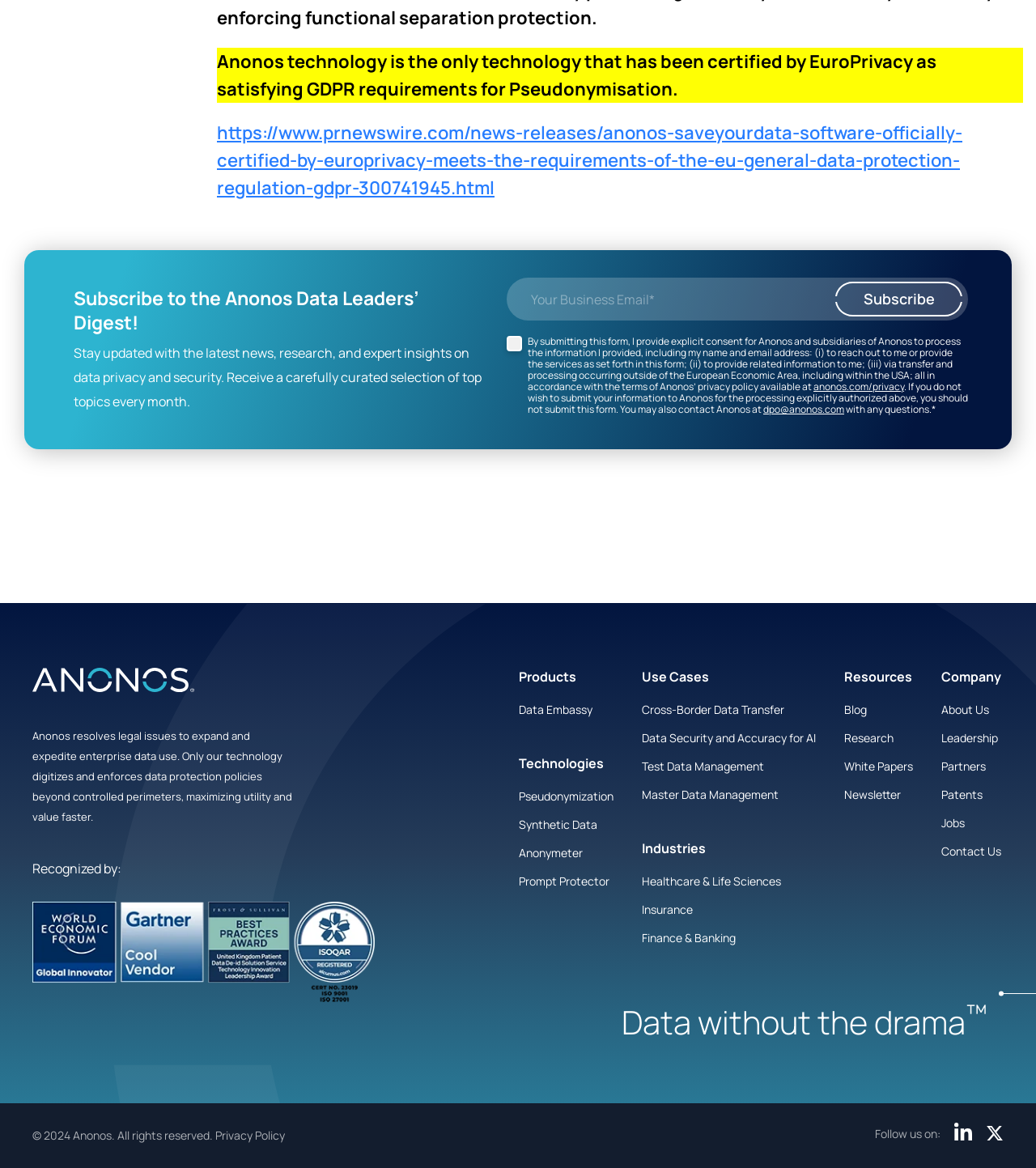Bounding box coordinates are specified in the format (top-left x, top-left y, bottom-right x, bottom-right y). All values are floating point numbers bounded between 0 and 1. Please provide the bounding box coordinate of the region this sentence describes: anonos.com/privacy

[0.785, 0.325, 0.873, 0.337]